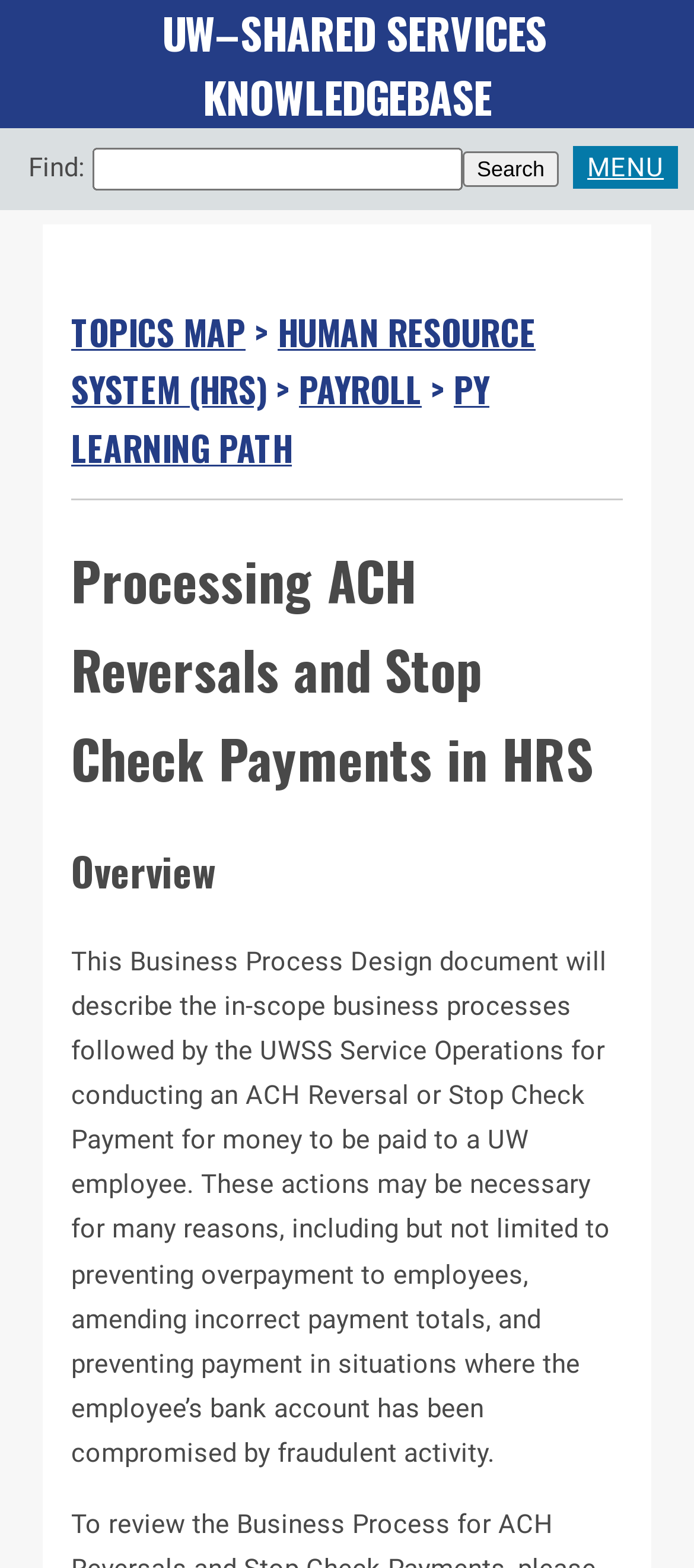Please predict the bounding box coordinates (top-left x, top-left y, bottom-right x, bottom-right y) for the UI element in the screenshot that fits the description: PY Learning Path

[0.103, 0.232, 0.705, 0.302]